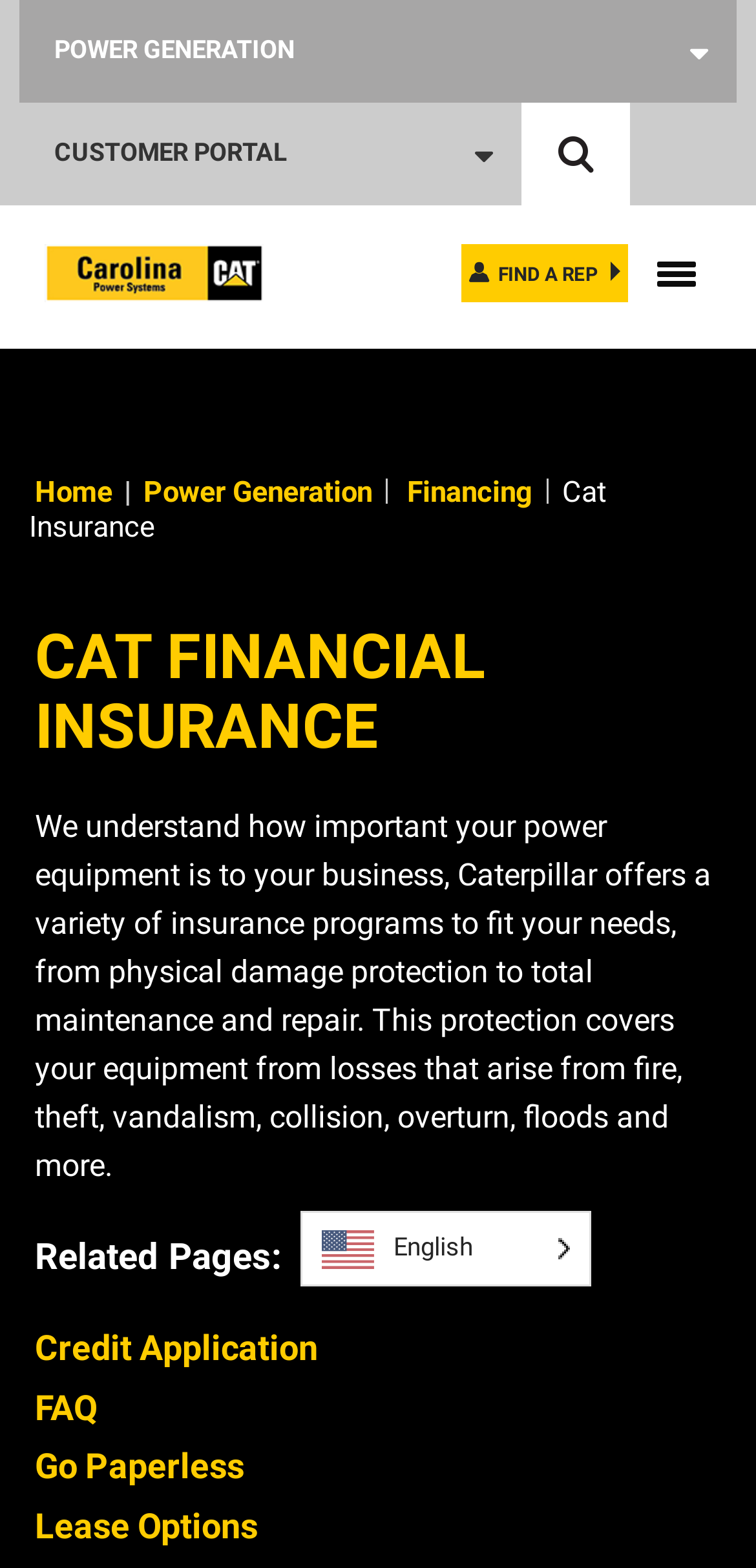Provide the bounding box coordinates of the HTML element this sentence describes: "Find a rep".

[0.61, 0.156, 0.831, 0.193]